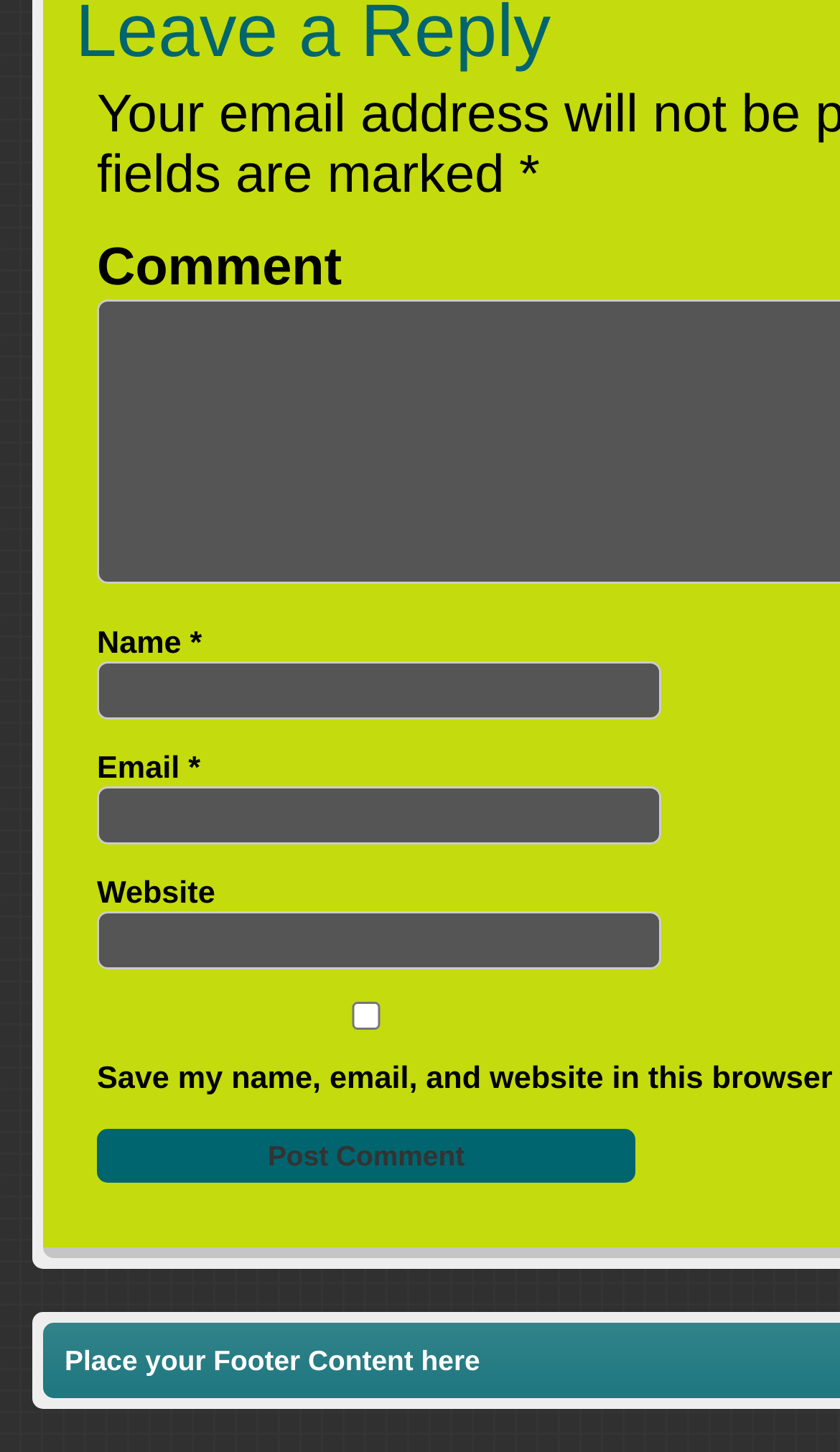Provide the bounding box for the UI element matching this description: "Previous post".

None